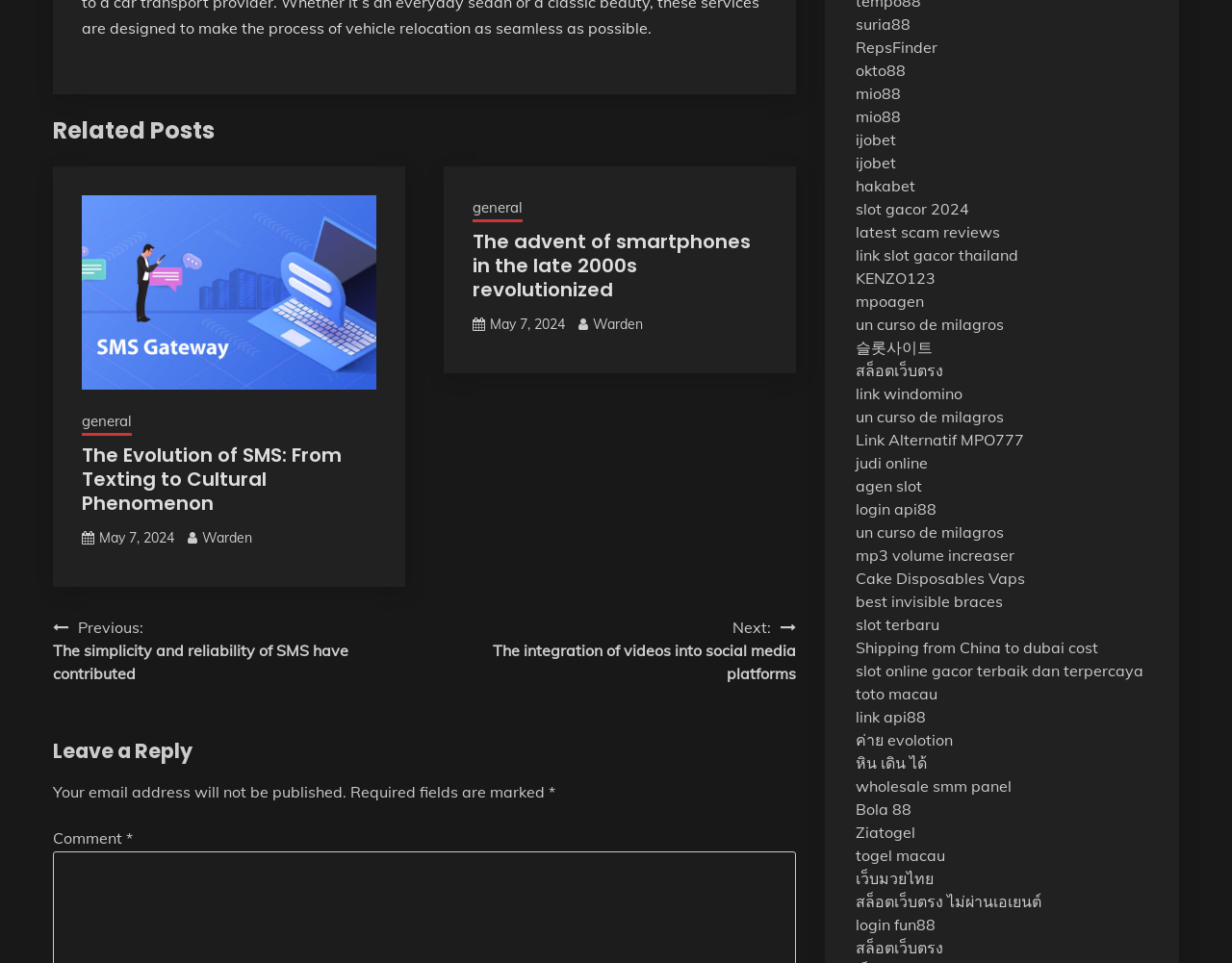Provide a single word or phrase to answer the given question: 
How many links are there in the navigation section?

2